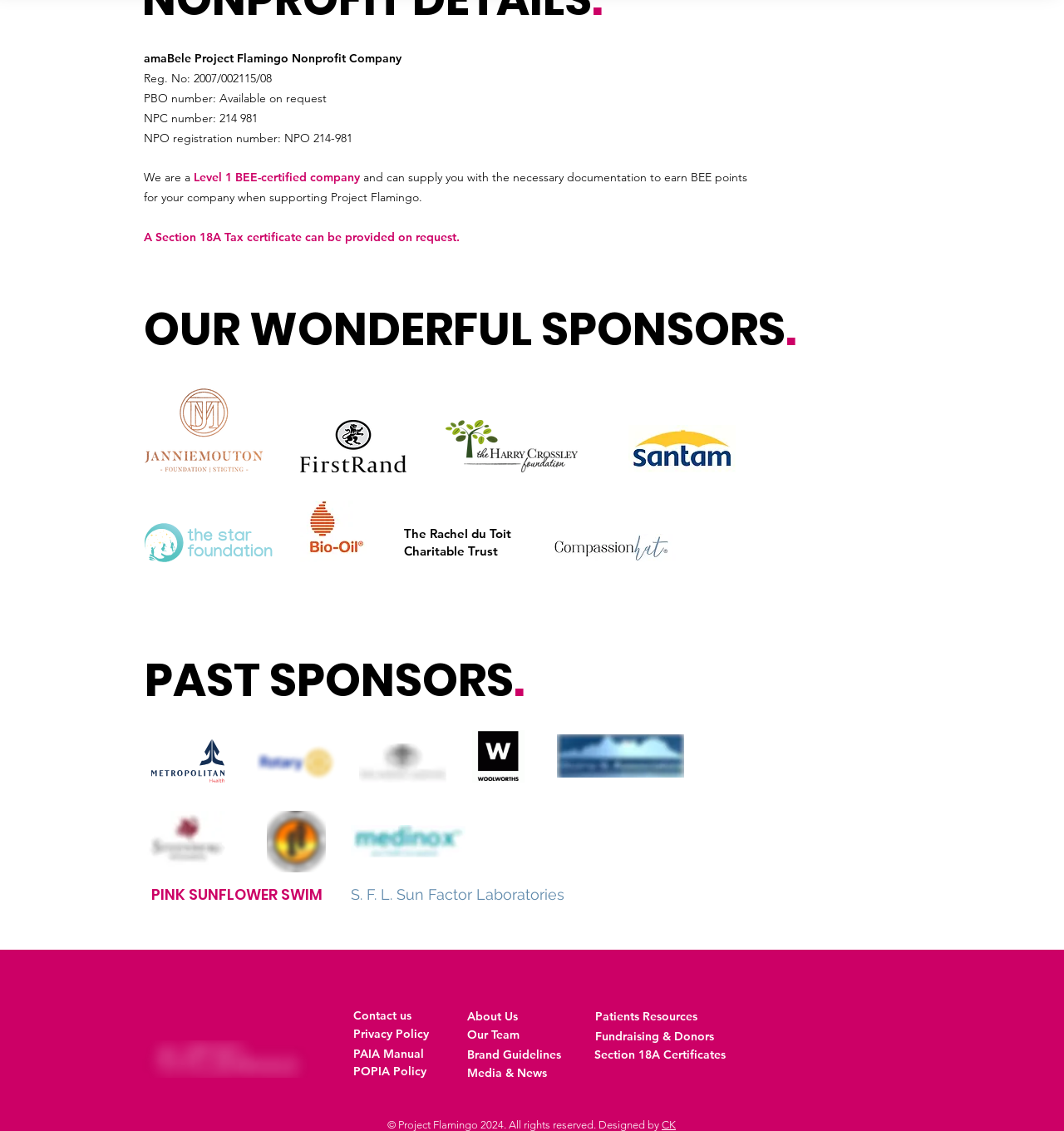Can you identify the bounding box coordinates of the clickable region needed to carry out this instruction: 'Contact us'? The coordinates should be four float numbers within the range of 0 to 1, stated as [left, top, right, bottom].

None